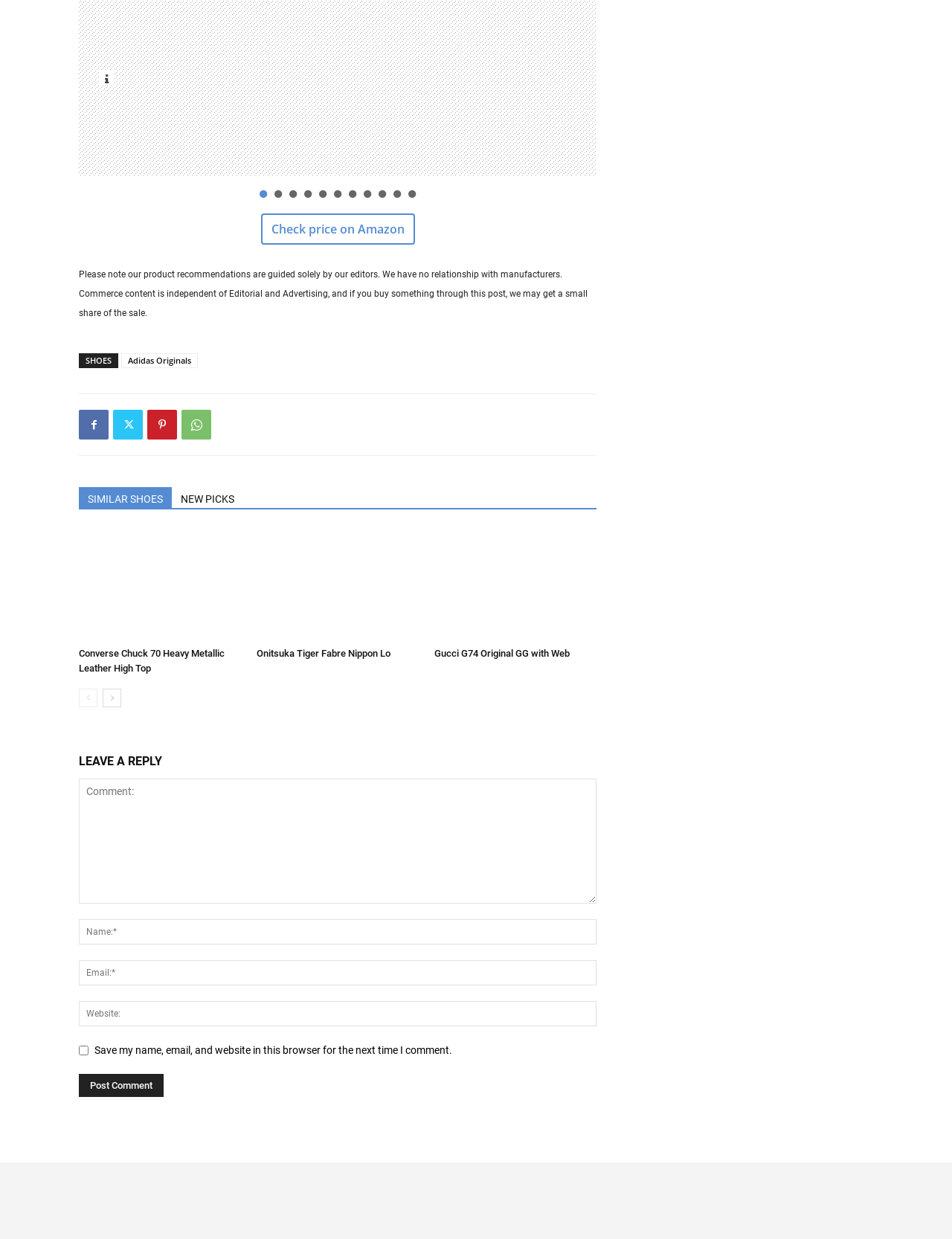What is the purpose of the 'Check price on Amazon' link?
Answer with a single word or short phrase according to what you see in the image.

To check price on Amazon